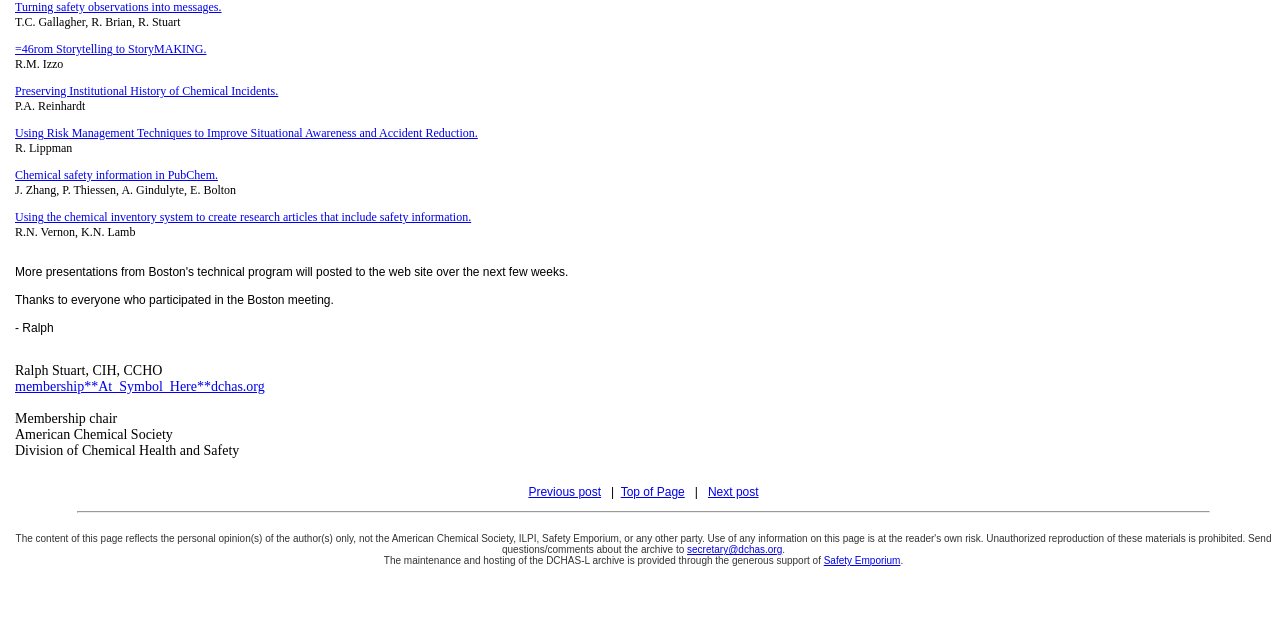Using the provided element description: "Top of Page", determine the bounding box coordinates of the corresponding UI element in the screenshot.

[0.485, 0.758, 0.535, 0.78]